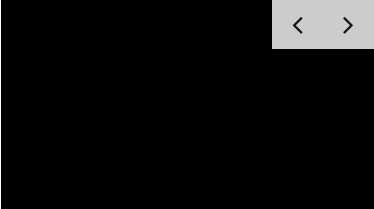Generate an elaborate description of what you see in the image.

This image features a sleek, minimalist design with navigation arrows on the right side, indicating that users can scroll or navigate through a gallery or slideshow. The arrows are presented in a subtle, monochromatic style, ensuring they blend seamlessly with the overall aesthetic. Located in the context of an article, this component likely relates to visual content showcasing a significant moment, possibly from an interview with Kristen Colapinto and Ramona Singer during Mercedes-Benz Fashion Week Spring 2011. The design strategically enhances user interaction, inviting viewers to explore further visual content linked to the captivating fashion narrative.